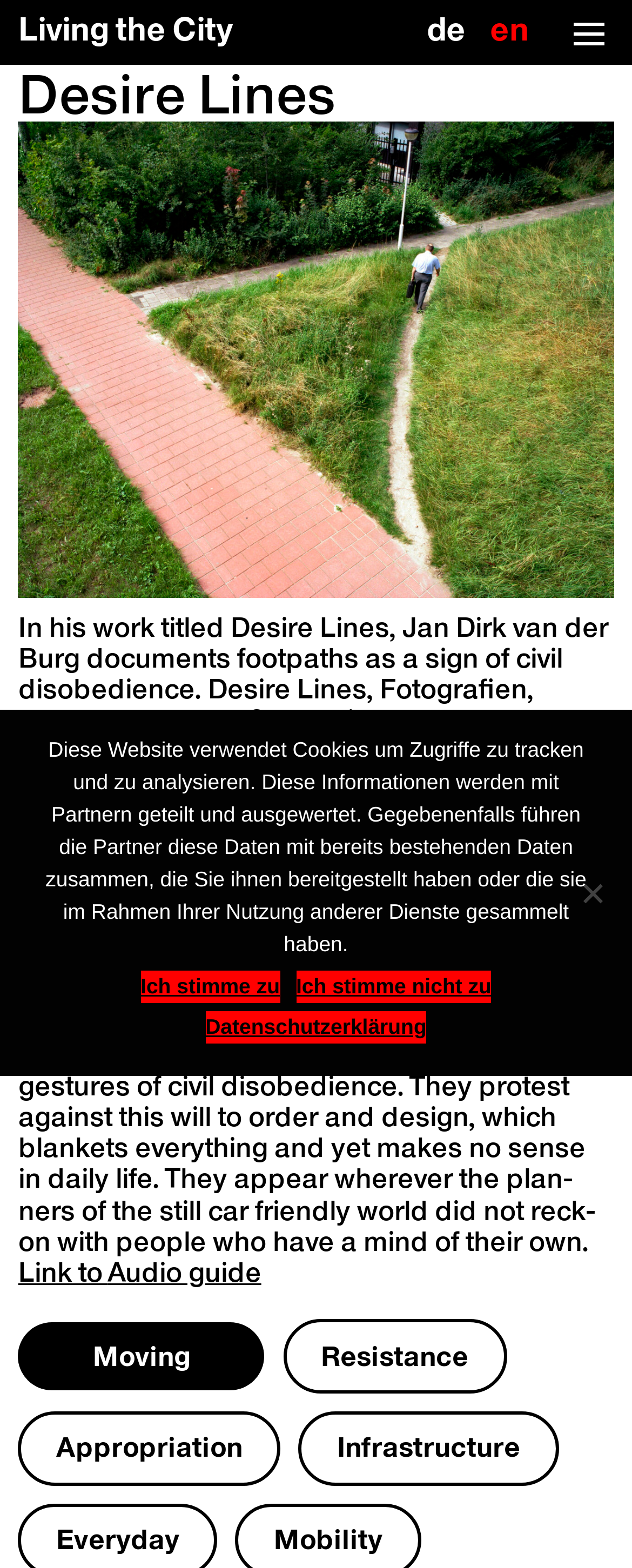Provide the bounding box coordinates of the HTML element described by the text: "Mov­ing". The coordinates should be in the format [left, top, right, bottom] with values between 0 and 1.

[0.029, 0.844, 0.419, 0.887]